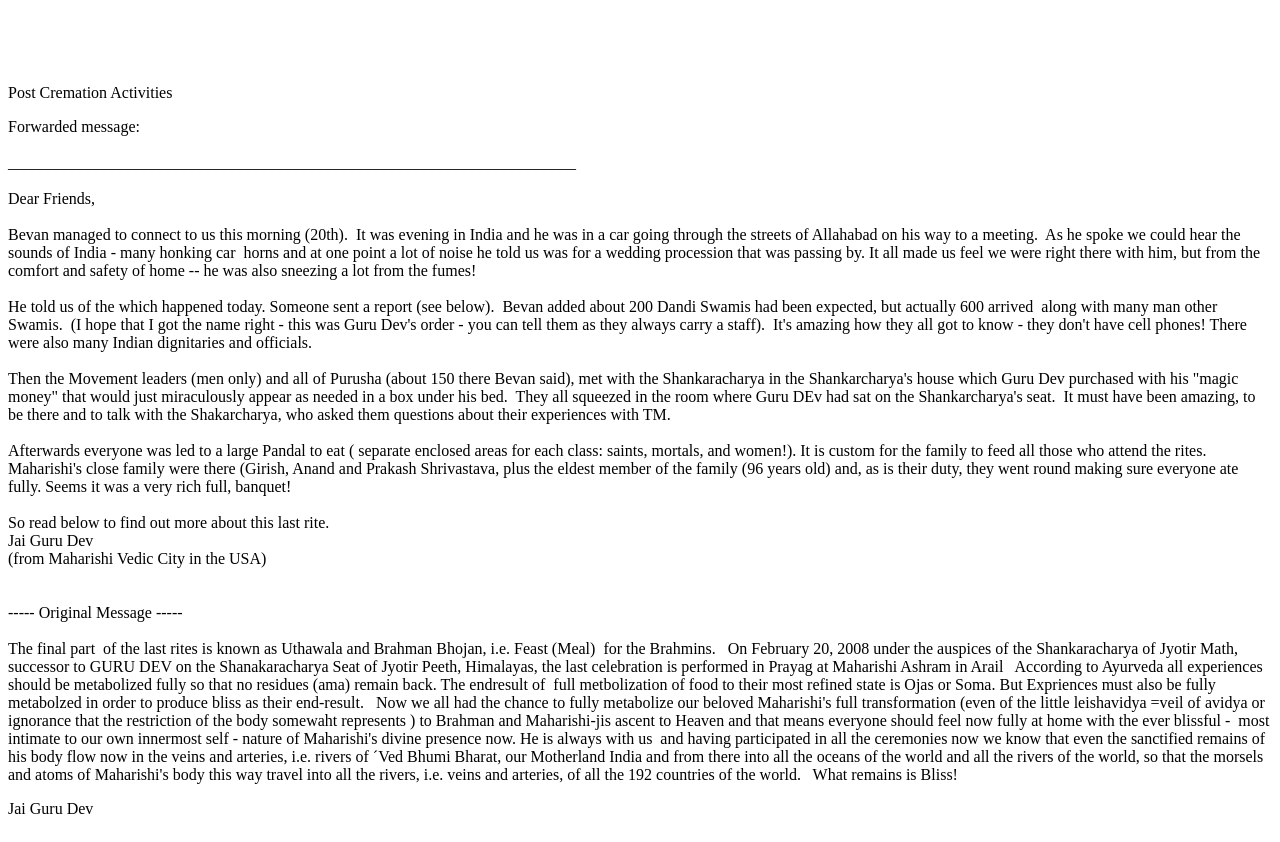Analyze the image and provide a detailed answer to the question: How many people were present at the meeting with the Shankaracharya?

According to the text, 'all of Purusha (about 150 there Bevan said)' were present at the meeting with the Shankaracharya, which suggests that there were approximately 150 people present.